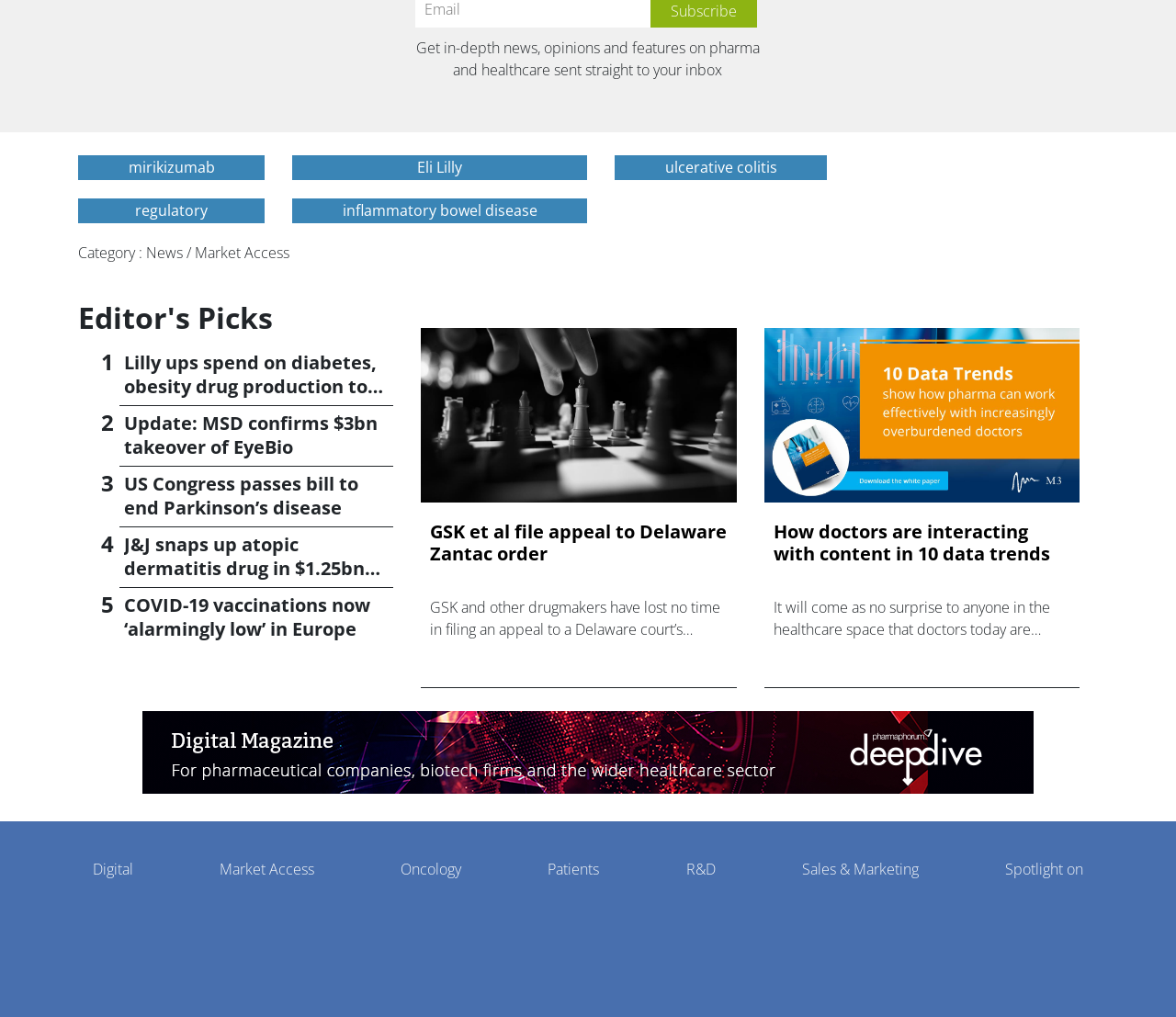What is the name of the company mentioned in the heading 'J&J snaps up atopic dermatitis drug in $1.25bn Numab deal'?
Look at the image and answer with only one word or phrase.

J&J